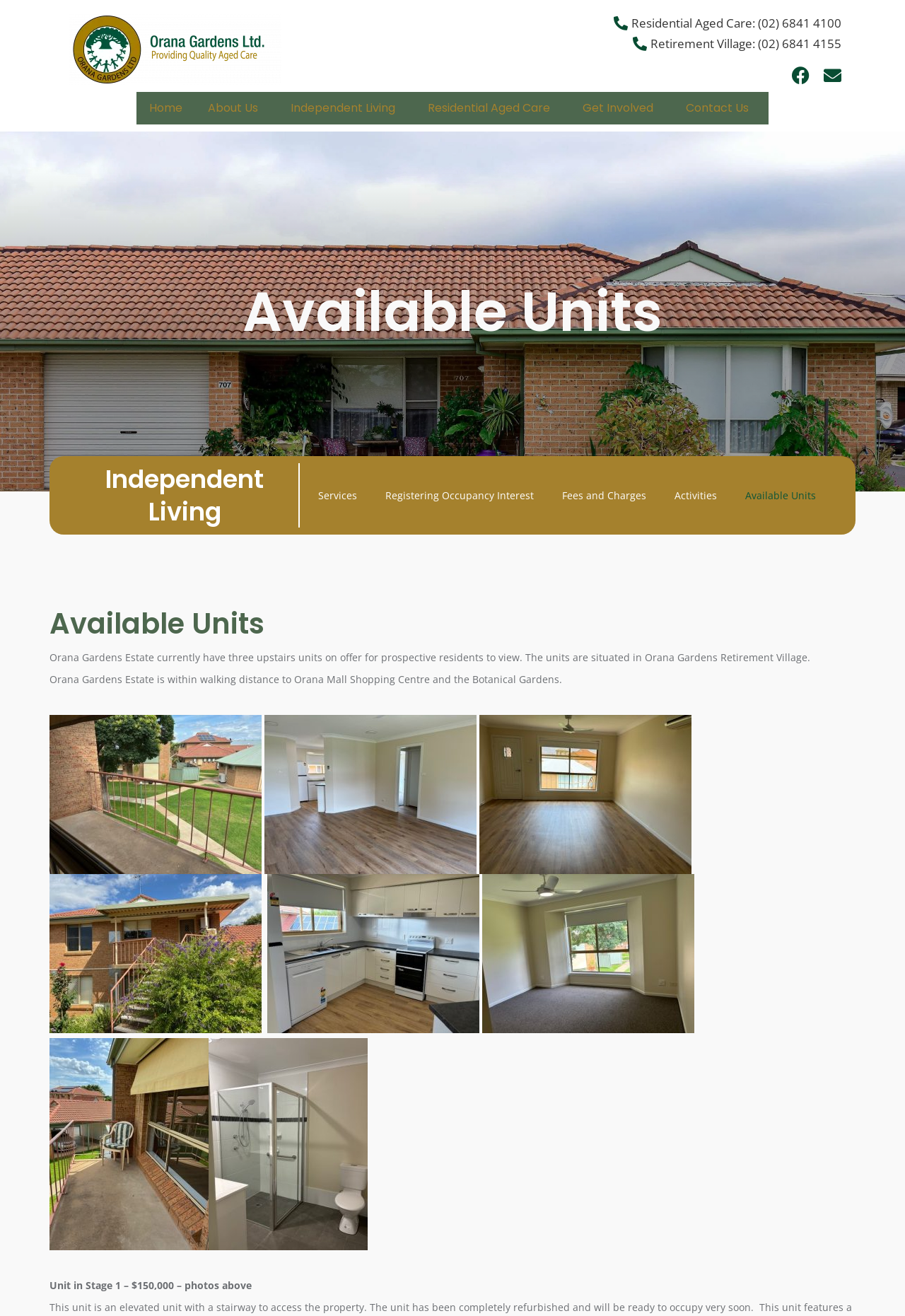Find the bounding box coordinates of the clickable area required to complete the following action: "Click the Facebook link".

[0.875, 0.051, 0.895, 0.064]